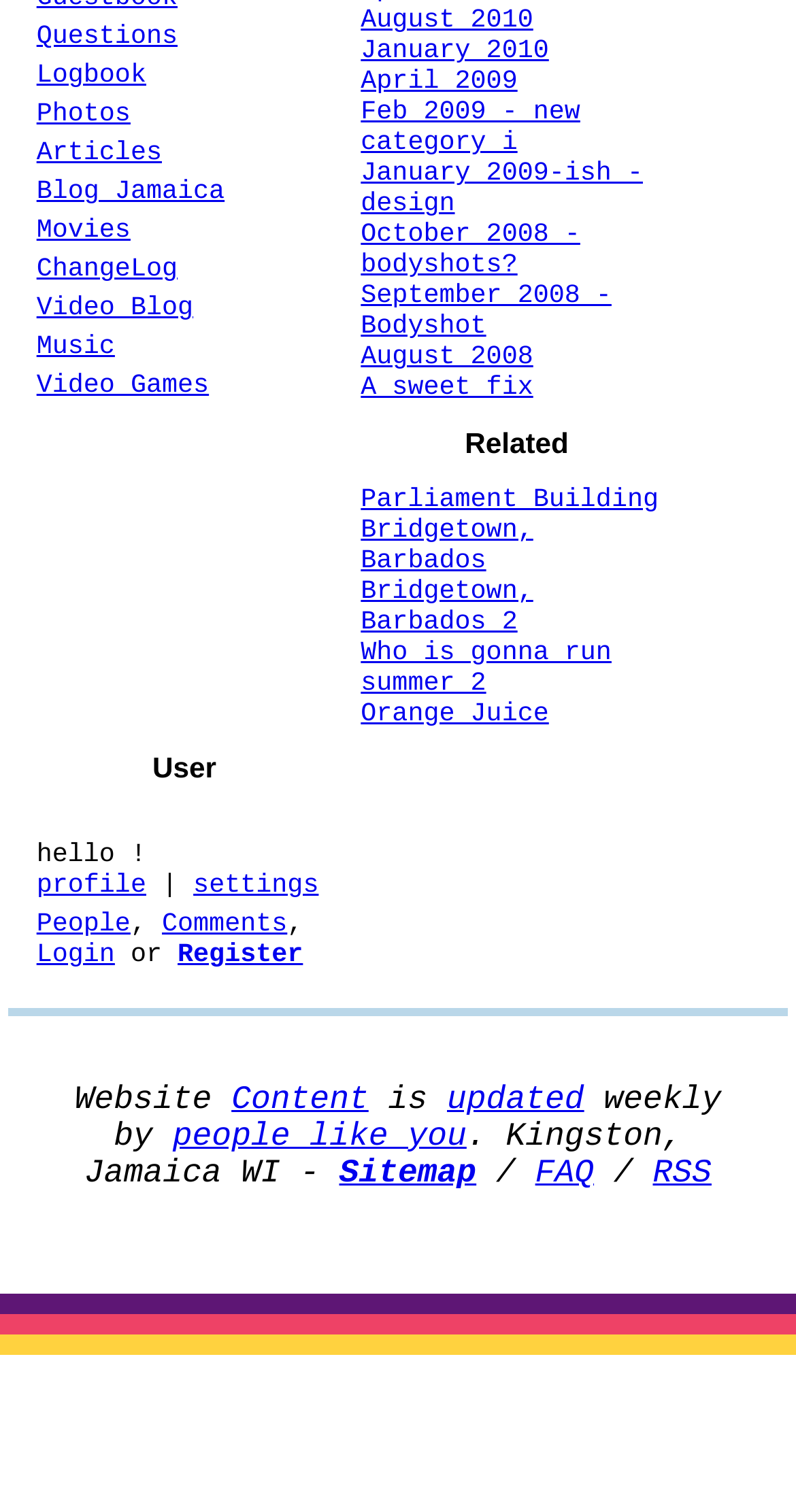Determine the bounding box coordinates for the UI element described. Format the coordinates as (top-left x, top-left y, bottom-right x, bottom-right y) and ensure all values are between 0 and 1. Element description: people like you

[0.216, 0.839, 0.586, 0.865]